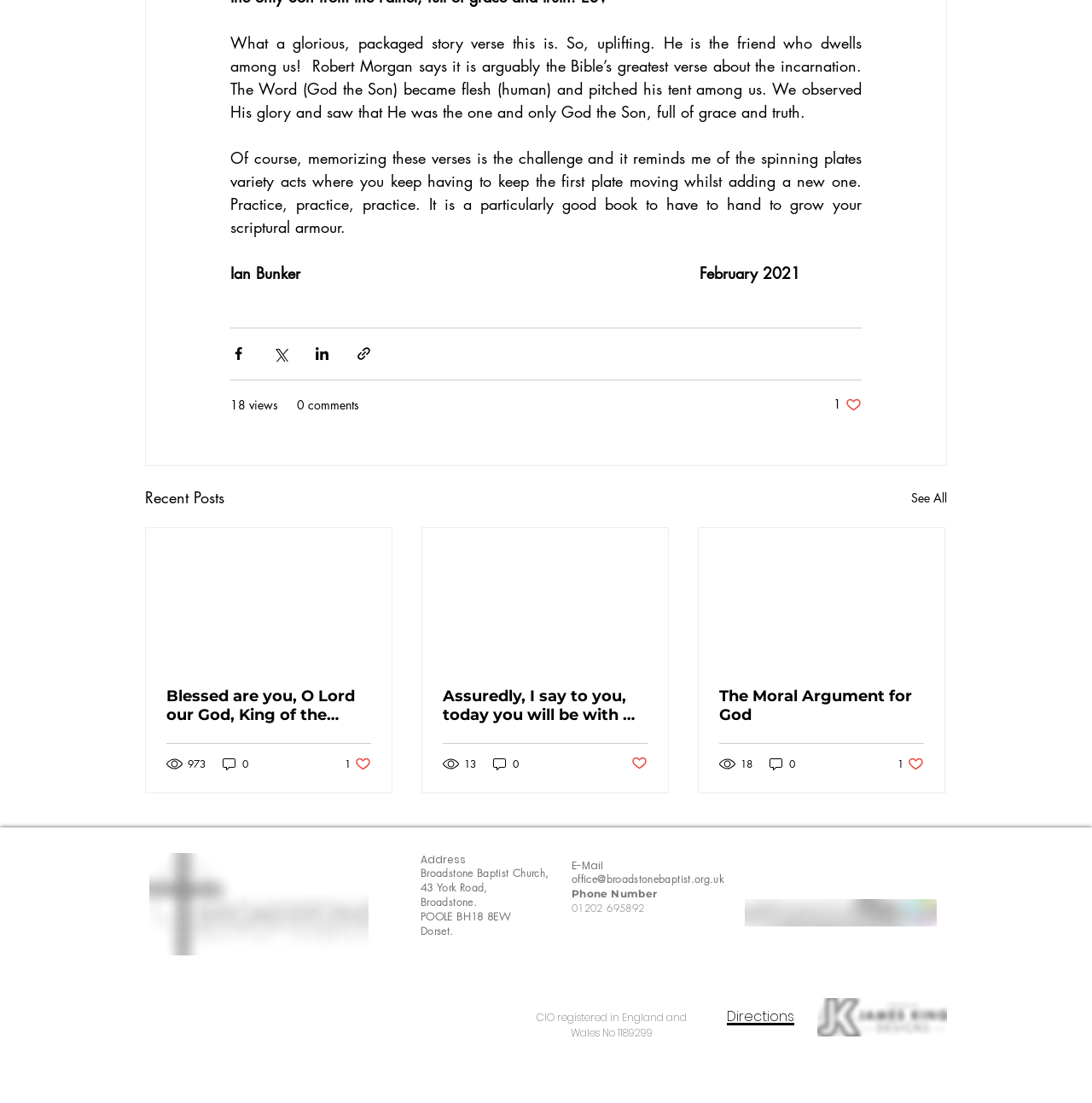Highlight the bounding box coordinates of the element you need to click to perform the following instruction: "Get directions to the church."

[0.666, 0.901, 0.727, 0.934]